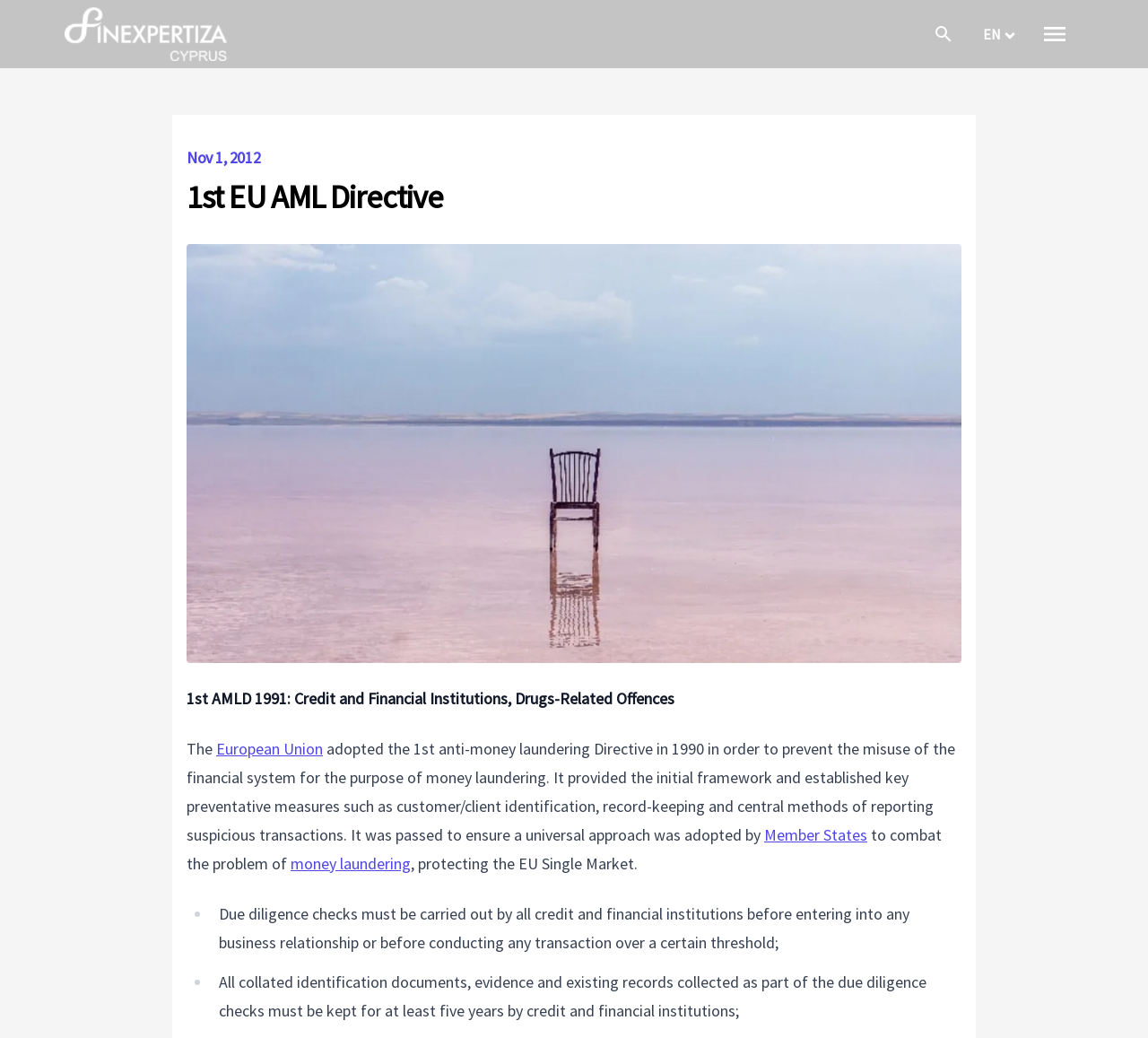Bounding box coordinates are specified in the format (top-left x, top-left y, bottom-right x, bottom-right y). All values are floating point numbers bounded between 0 and 1. Please provide the bounding box coordinate of the region this sentence describes: parent_node: EN

[0.906, 0.012, 0.944, 0.054]